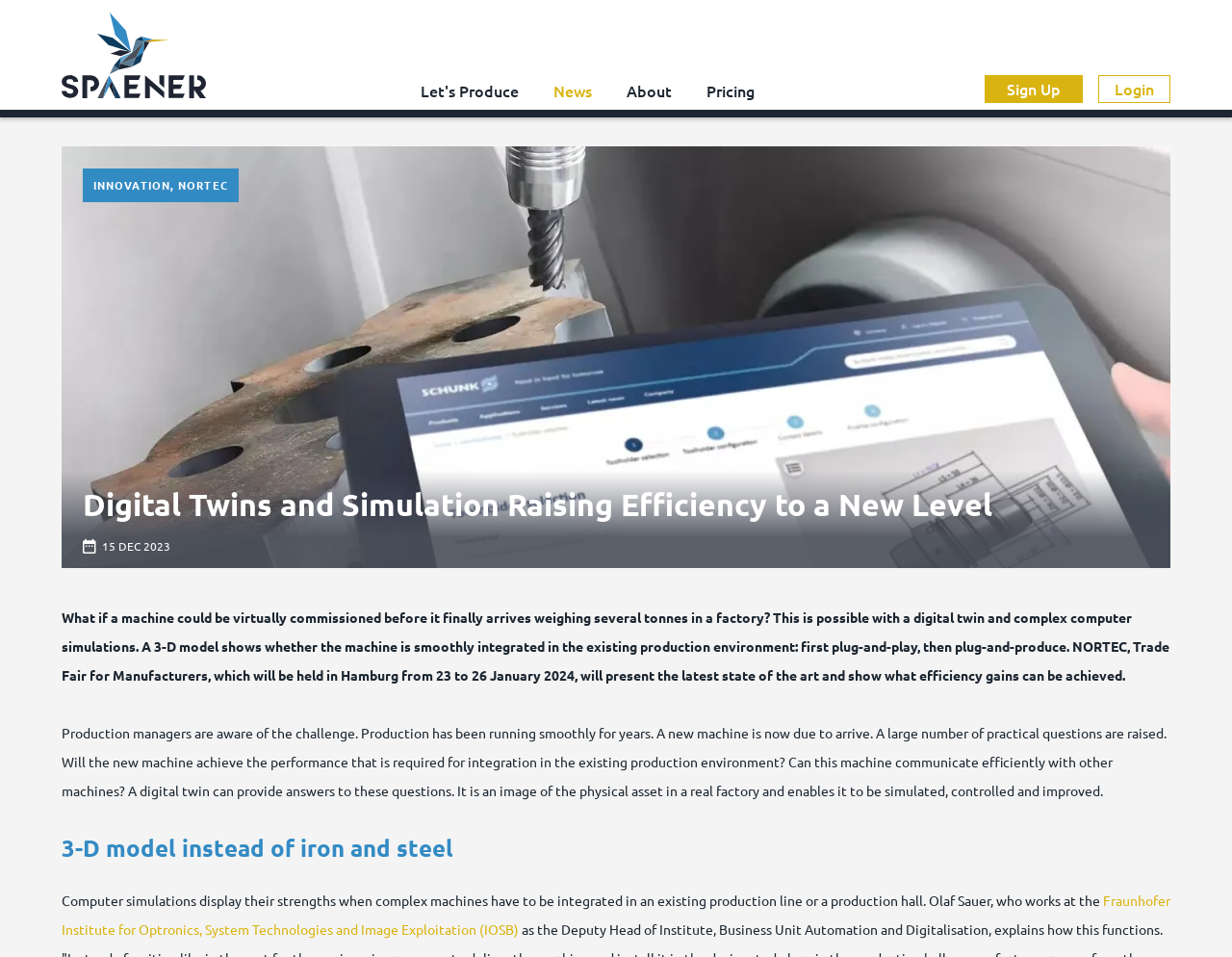Offer an in-depth caption of the entire webpage.

The webpage is about digital twins and simulation in the context of industrial production. At the top left, there is a logo of "SPAENER" with a link to the same name. Below the logo, there is a navigation menu with links to "Let's Produce", "News", "About", and "Pricing". On the top right, there are links to "Sign Up" and "Login".

Below the navigation menu, there is a large image that spans the entire width of the page, showcasing "NORTEC Schunk Smart Industry". Above the image, there is a heading that reads "Digital Twins and Simulation Raising Efficiency to a New Level". Next to the heading, there is a time element with the date "15 DEC 2023".

The main content of the page is divided into three sections. The first section describes the concept of digital twins and how they can be used to virtually commission machines before they arrive at a factory. The second section discusses the challenges faced by production managers when integrating new machines into an existing production environment and how digital twins can provide answers to their questions. The third section highlights the strengths of computer simulations in integrating complex machines into production lines.

There are two headings in the main content section: "Digital Twins and Simulation Raising Efficiency to a New Level" and "3-D model instead of iron and steel". There is also a link to the "Fraunhofer Institute for Optronics, System Technologies and Image Exploitation (IOSB)" at the bottom of the page.